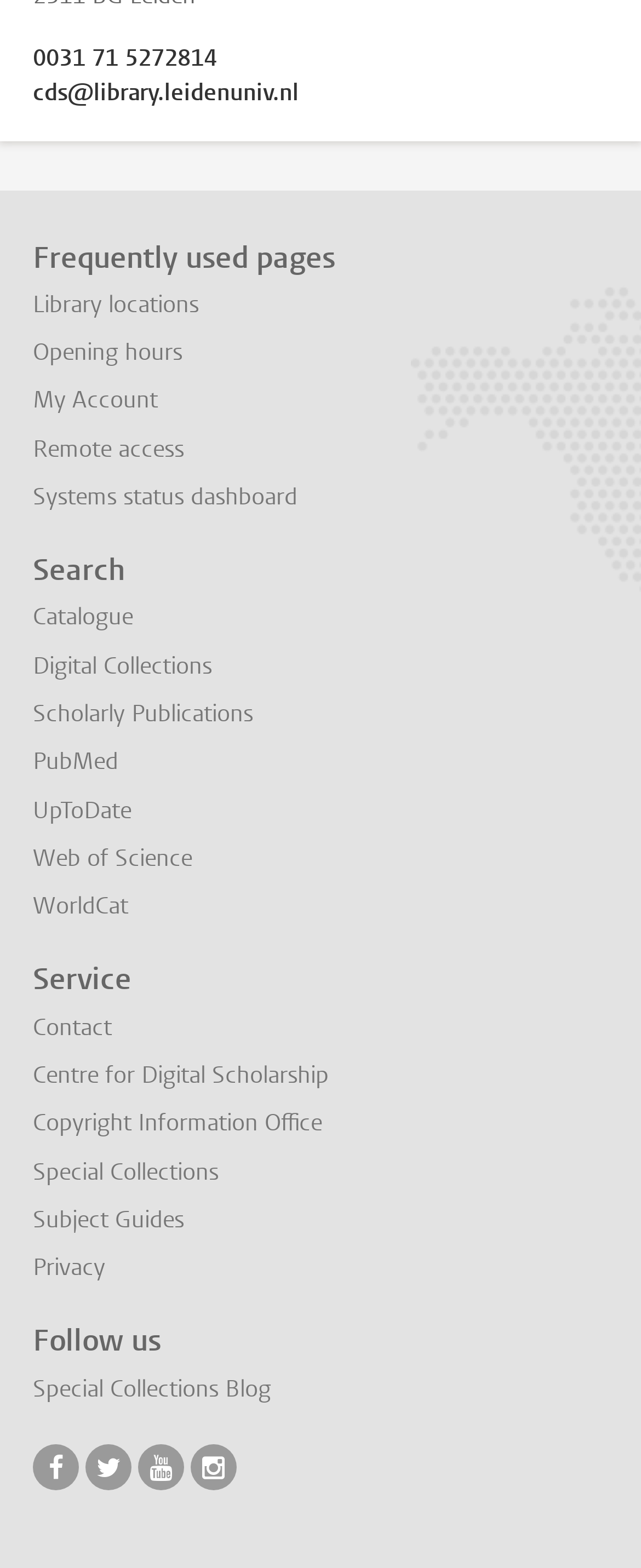Specify the bounding box coordinates of the area that needs to be clicked to achieve the following instruction: "Contact the library".

[0.051, 0.645, 0.174, 0.665]